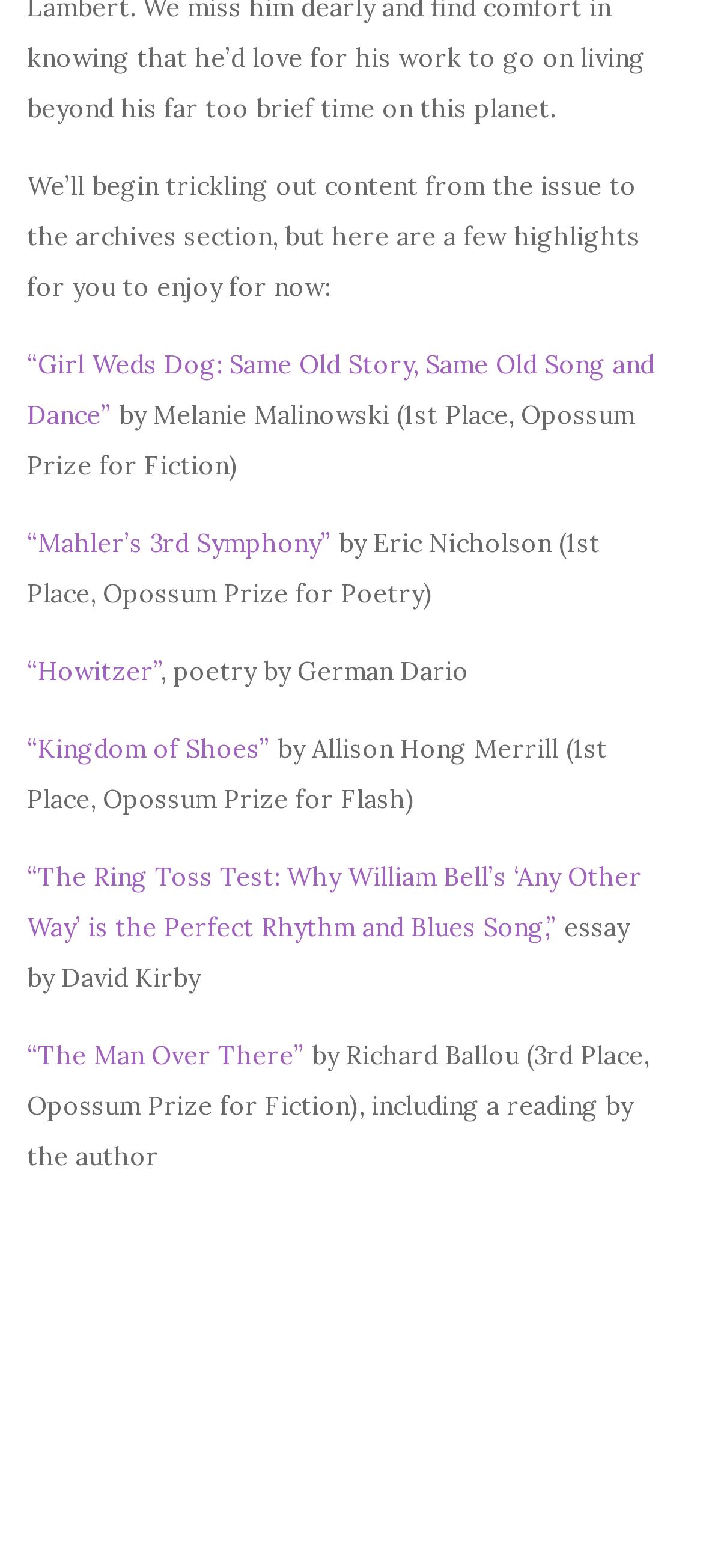What is special about the story 'The Man Over There'?
Please use the image to provide an in-depth answer to the question.

The text 'by Richard Ballou (3rd Place, Opossum Prize for Fiction), including a reading by the author' is adjacent to the link '“The Man Over There”', suggesting that this story includes a reading by the author.